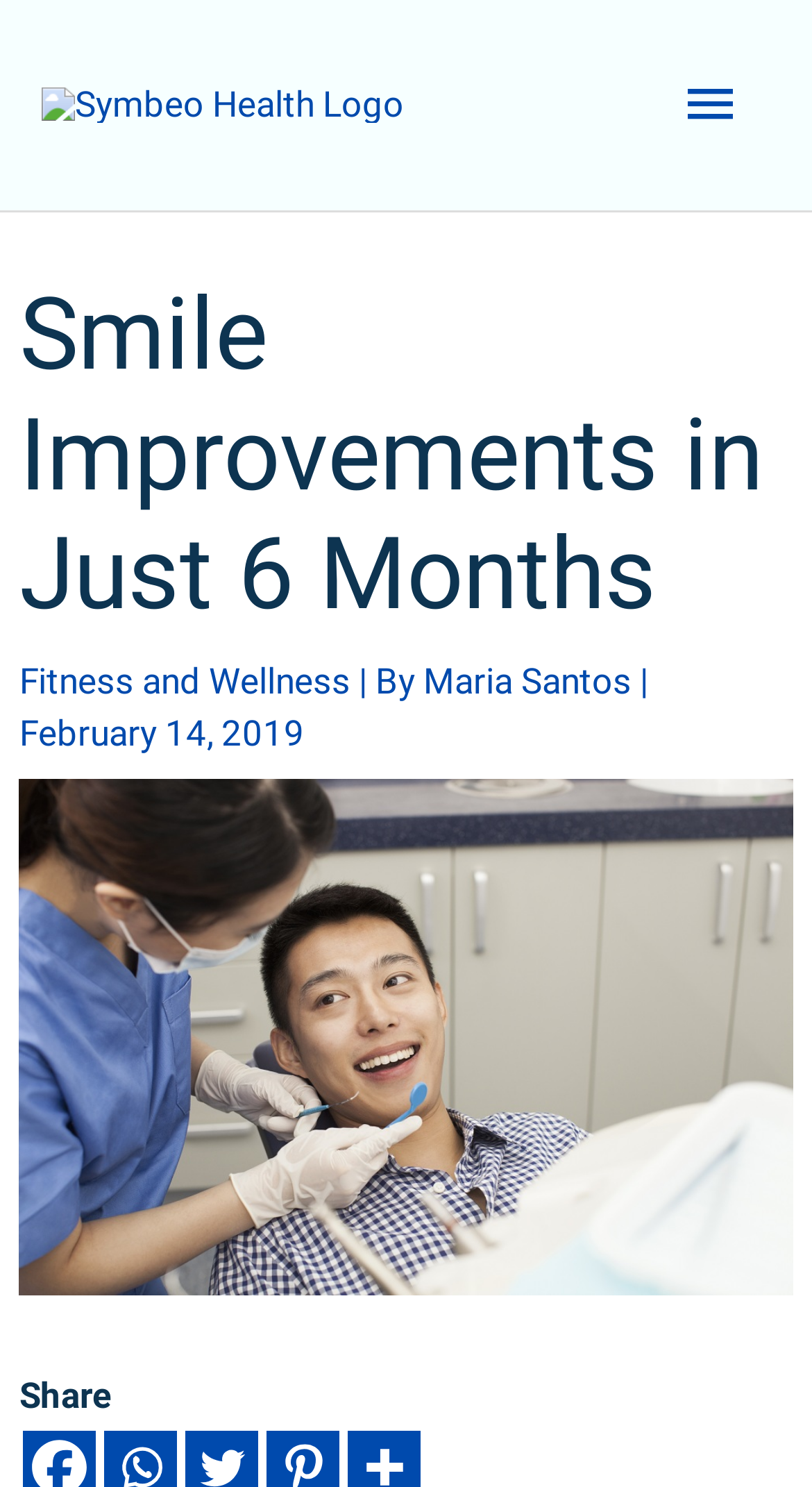Find the bounding box coordinates for the HTML element described in this sentence: "alt="Symbeo Health Logo"". Provide the coordinates as four float numbers between 0 and 1, in the format [left, top, right, bottom].

[0.051, 0.055, 0.497, 0.083]